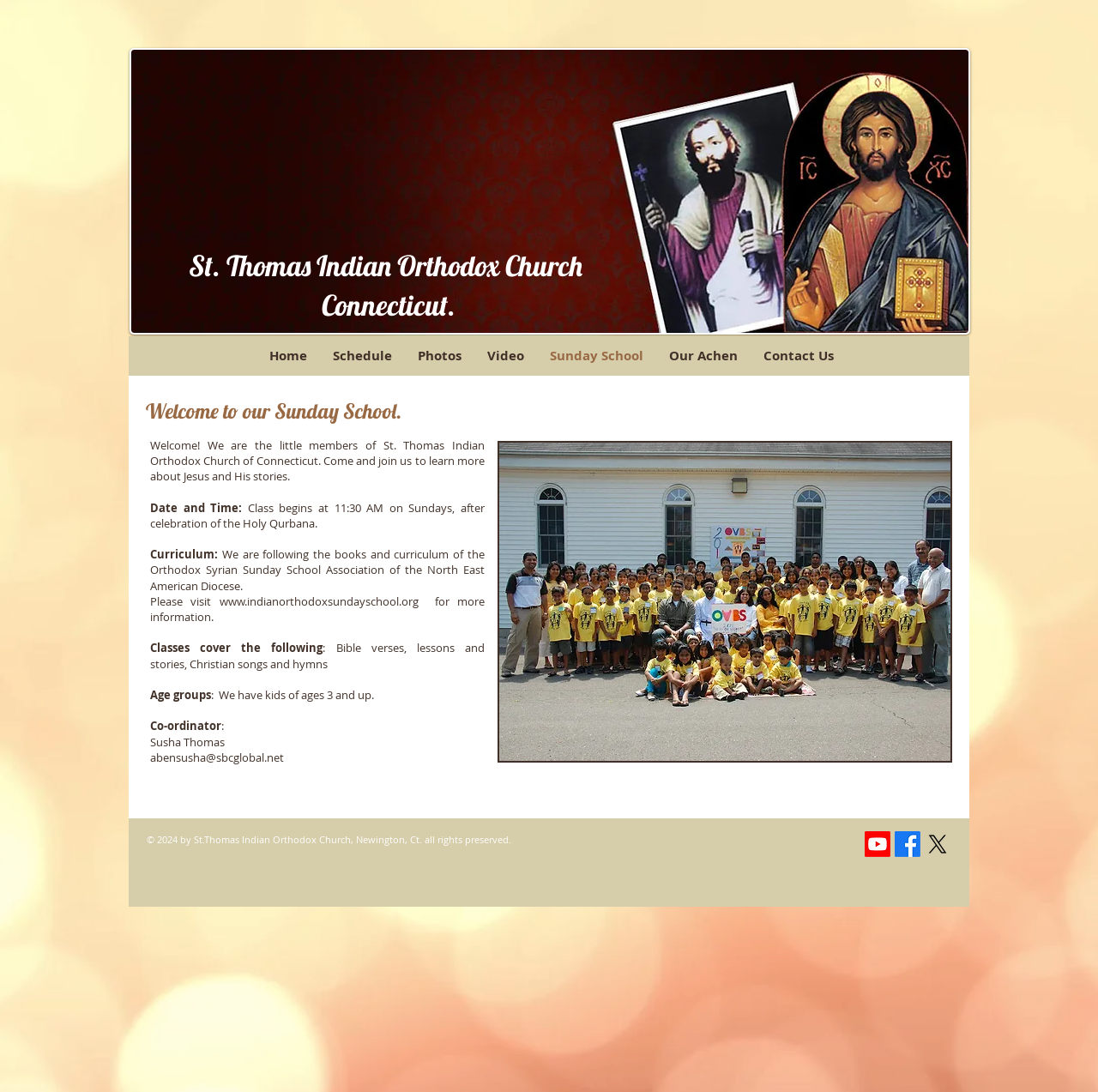Identify and provide the title of the webpage.

St. Thomas Indian Orthodox Church 